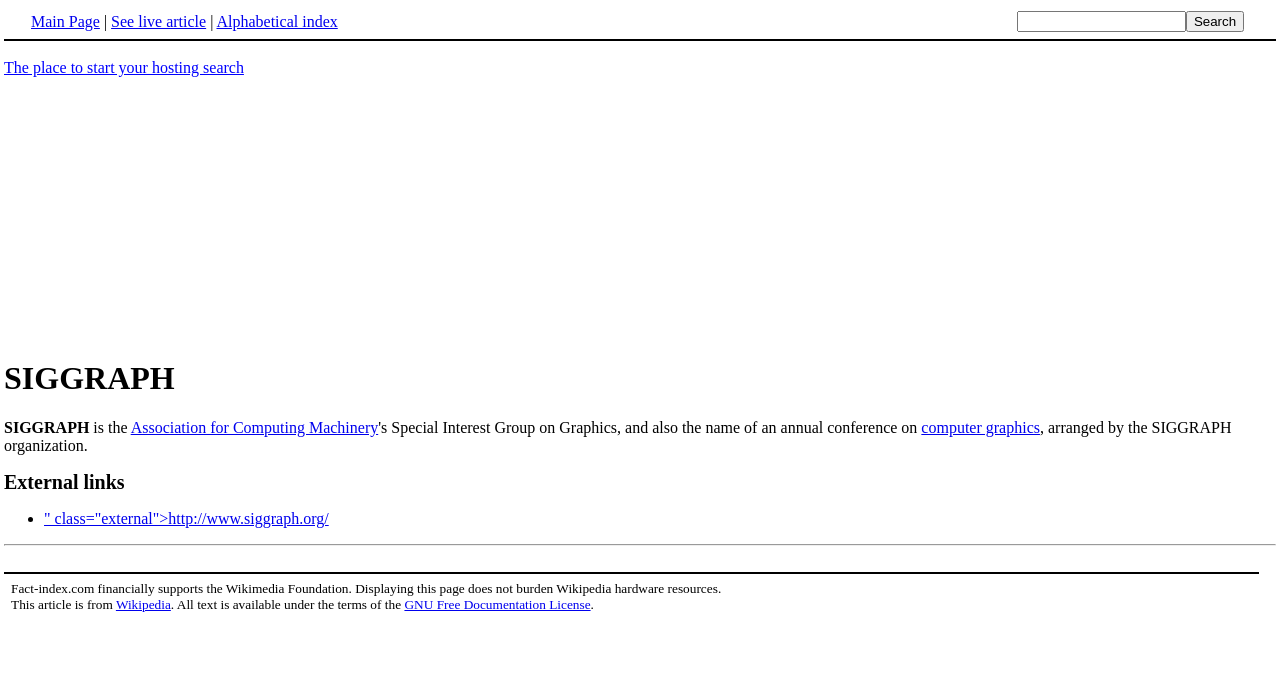Determine the bounding box coordinates for the area that needs to be clicked to fulfill this task: "Click on the Texas Chalk Talk link". The coordinates must be given as four float numbers between 0 and 1, i.e., [left, top, right, bottom].

None